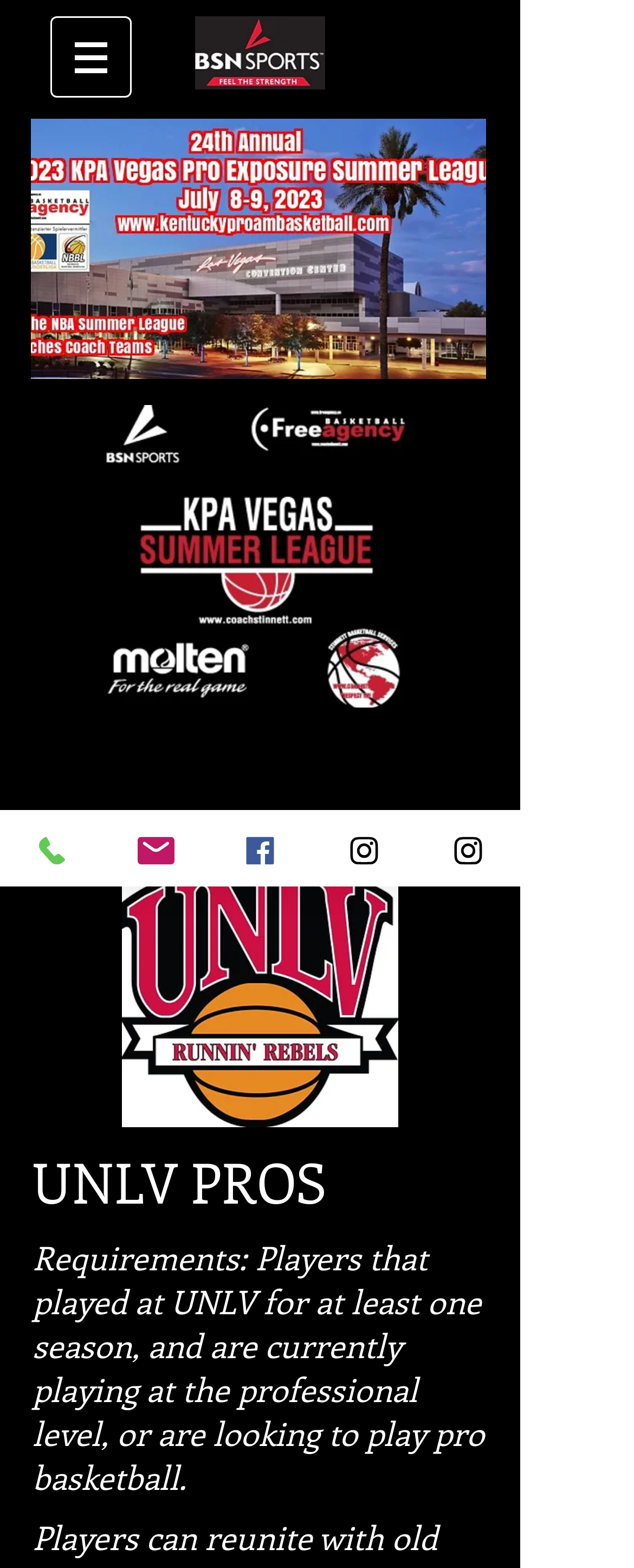Determine the bounding box coordinates of the clickable element necessary to fulfill the instruction: "Visit Instagram social page". Provide the coordinates as four float numbers within the 0 to 1 range, i.e., [left, top, right, bottom].

[0.179, 0.183, 0.269, 0.219]